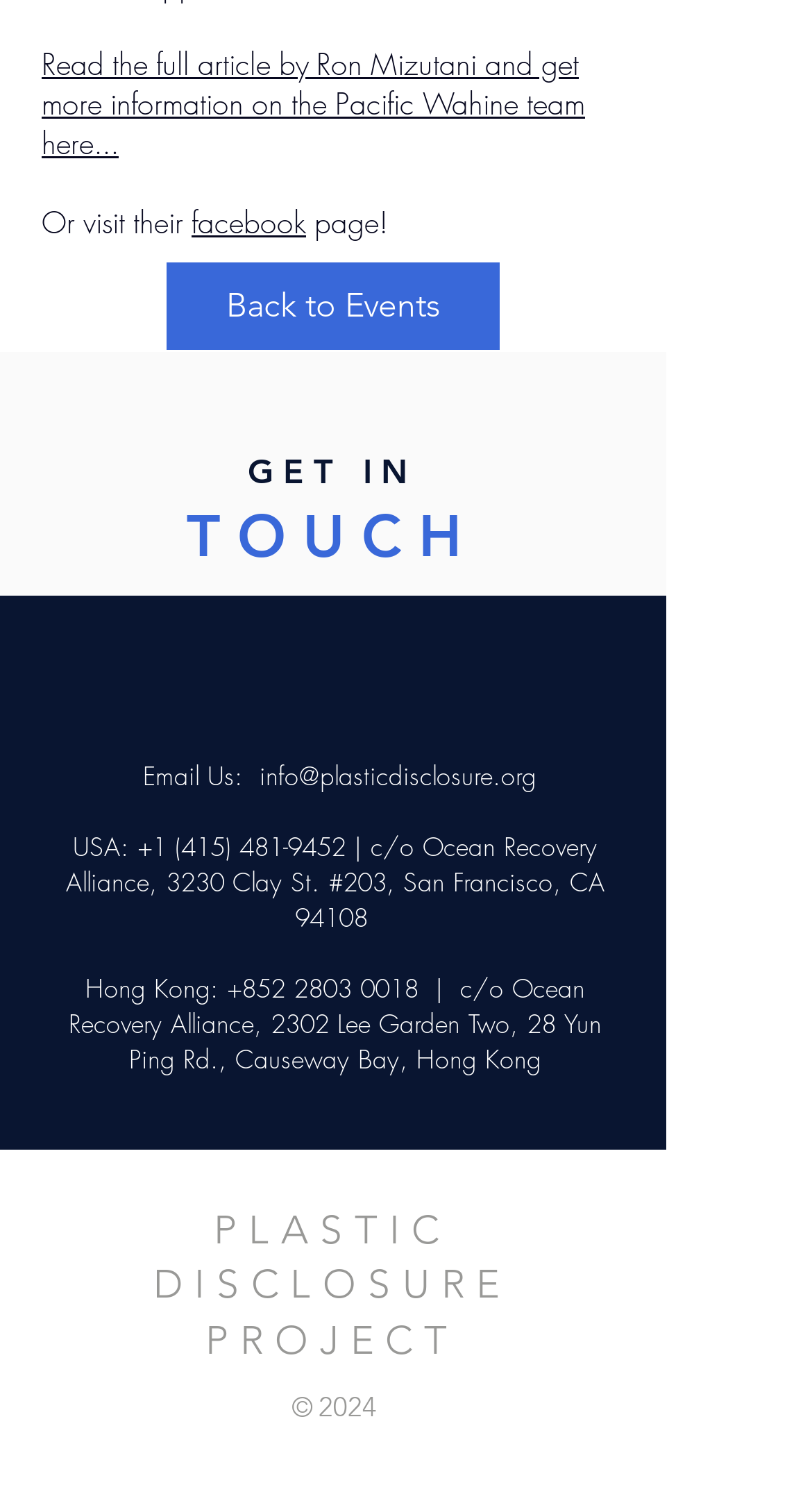Using the details from the image, please elaborate on the following question: What is the name of the project?

The name of the project can be found in the heading element with the bounding box coordinates [0.105, 0.81, 0.713, 0.922]. It is also a link with the text 'PLASTIC DISCLOSURE PROJECT' and bounding box coordinates [0.188, 0.811, 0.629, 0.918].